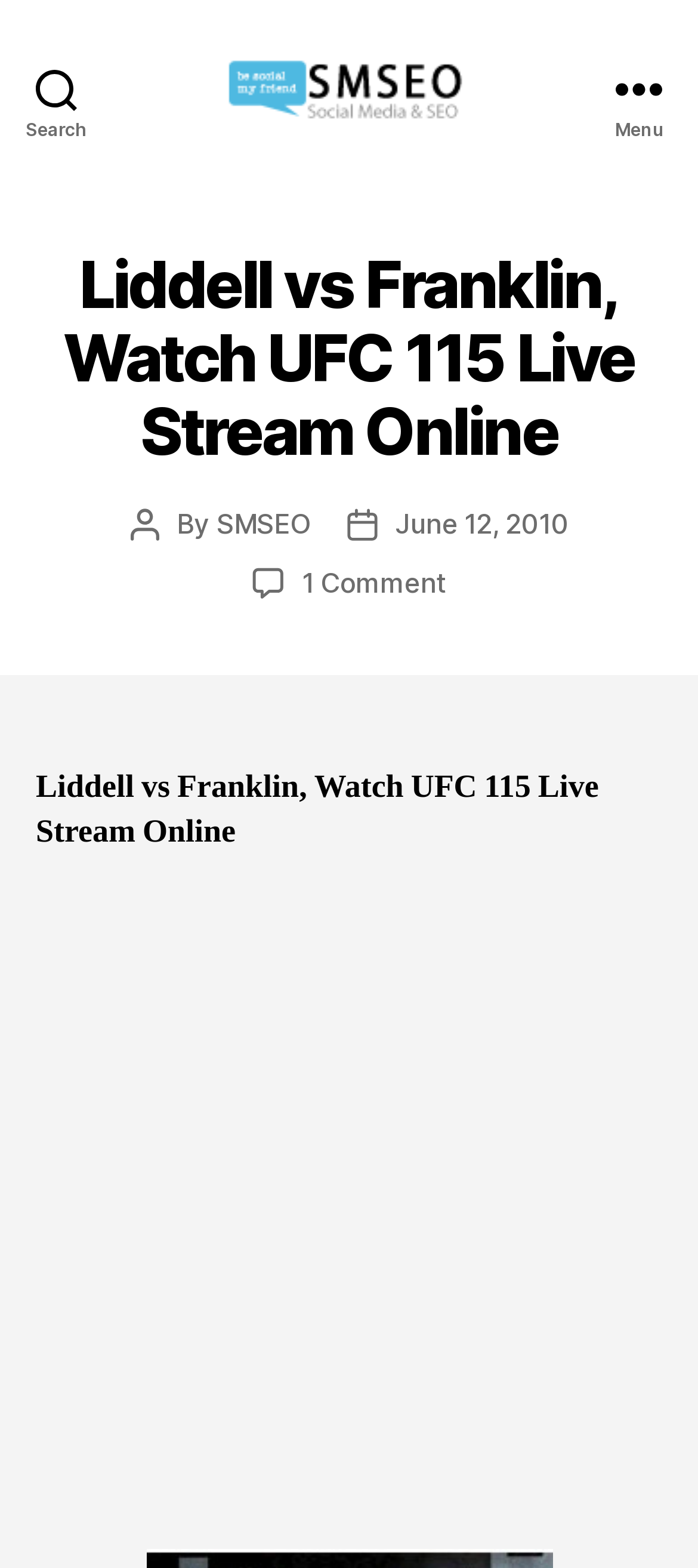For the following element description, predict the bounding box coordinates in the format (top-left x, top-left y, bottom-right x, bottom-right y). All values should be floating point numbers between 0 and 1. Description: June 12, 2010

[0.566, 0.323, 0.814, 0.345]